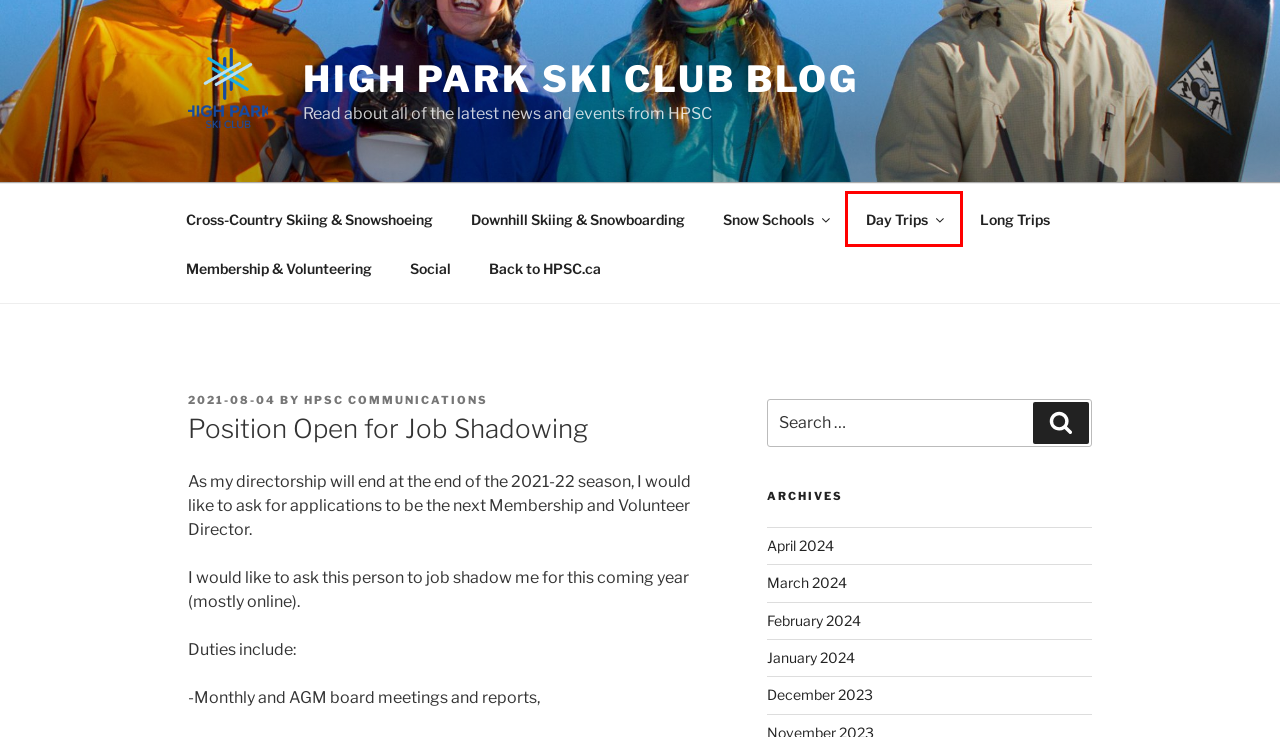You have a screenshot showing a webpage with a red bounding box around a UI element. Choose the webpage description that best matches the new page after clicking the highlighted element. Here are the options:
A. Downhill Skiing & Snowboarding – High Park Ski Club Blog
B. High Park Ski Club Blog – Read about all of the latest news and events from HPSC
C. Day Trips – High Park Ski Club Blog
D. HPSC Communications – High Park Ski Club Blog
E. Membership & Volunteering – High Park Ski Club Blog
F. Long Trips – High Park Ski Club Blog
G. Cross-Country Skiing & Snowshoeing – High Park Ski Club Blog
H. October 2020 – High Park Ski Club Blog

C